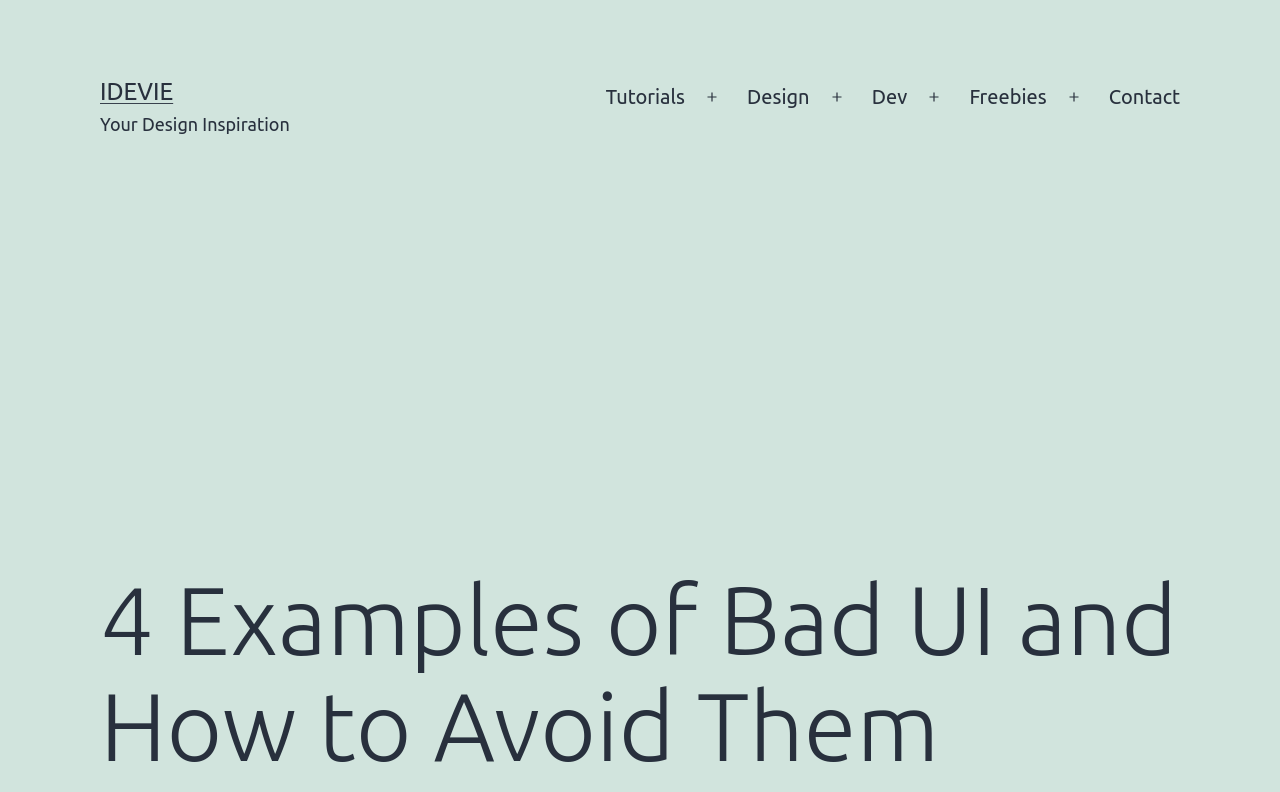Is the menu expanded?
Provide a thorough and detailed answer to the question.

The menu buttons have an 'expanded' property set to 'False', indicating that the menu is not expanded.